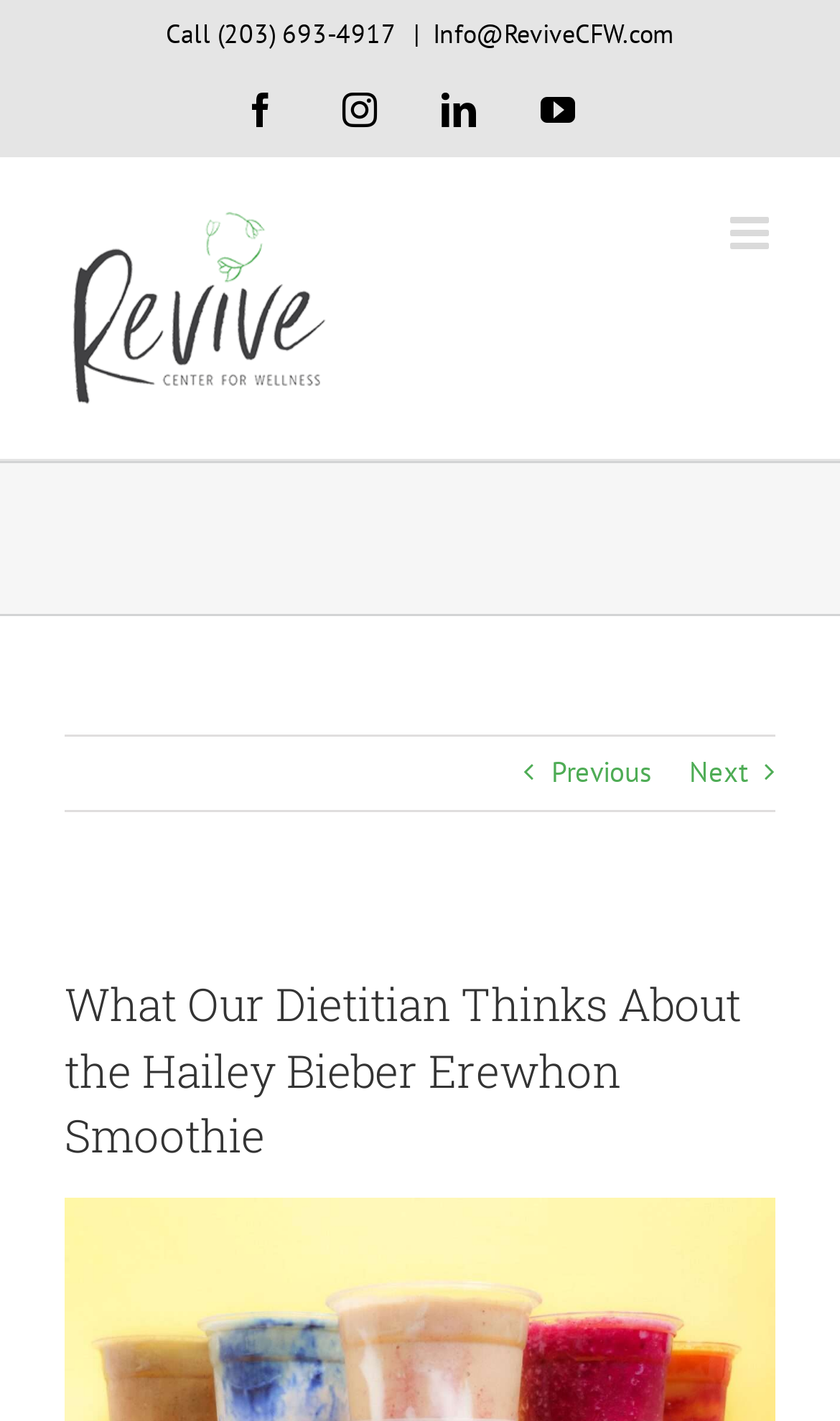Find the bounding box coordinates for the area that should be clicked to accomplish the instruction: "Go to previous page".

[0.656, 0.519, 0.774, 0.571]